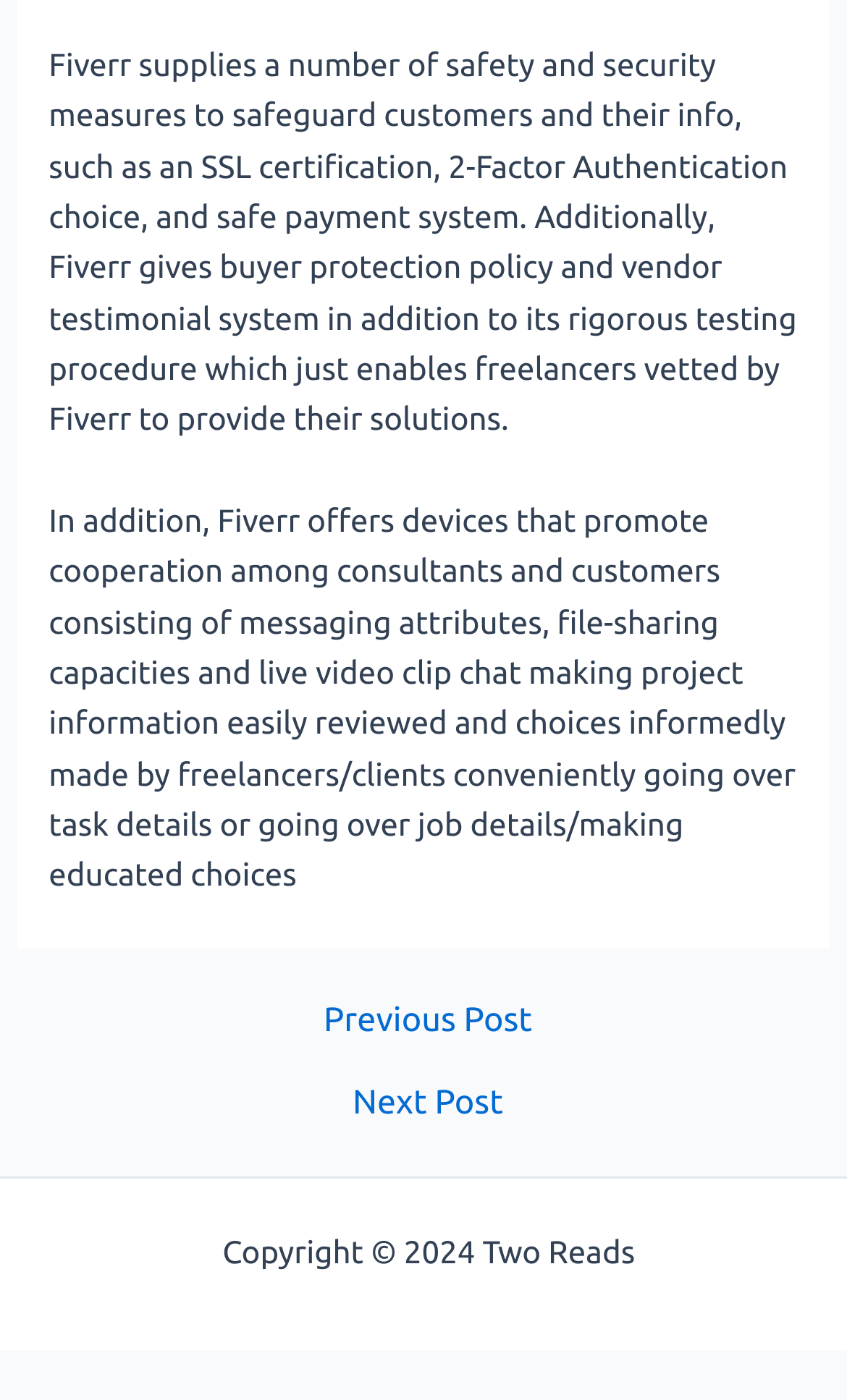What is the link available at the bottom of the webpage?
Please use the visual content to give a single word or phrase answer.

Sitemap